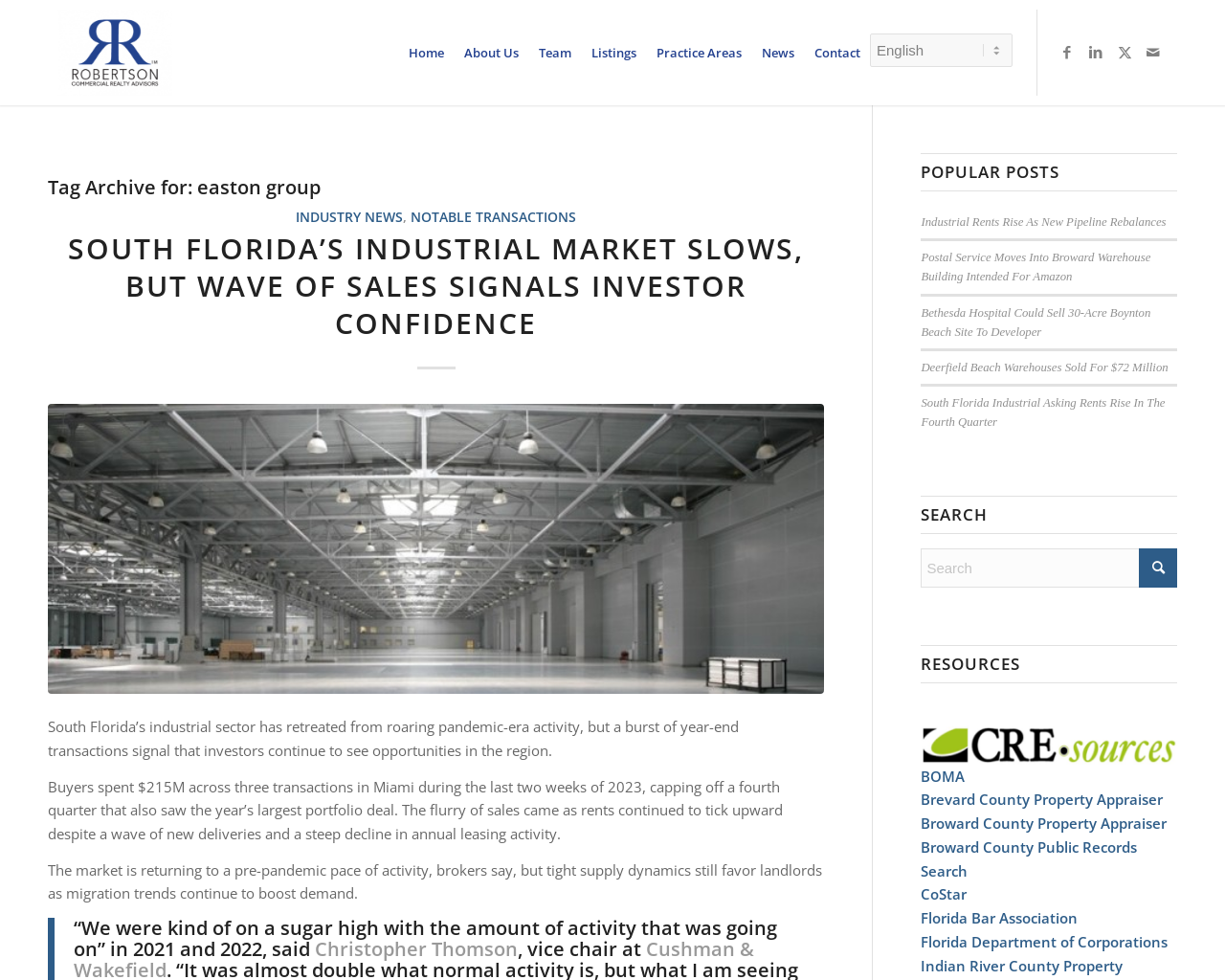Determine the bounding box coordinates for the HTML element mentioned in the following description: "Masonry Services". The coordinates should be a list of four floats ranging from 0 to 1, represented as [left, top, right, bottom].

None